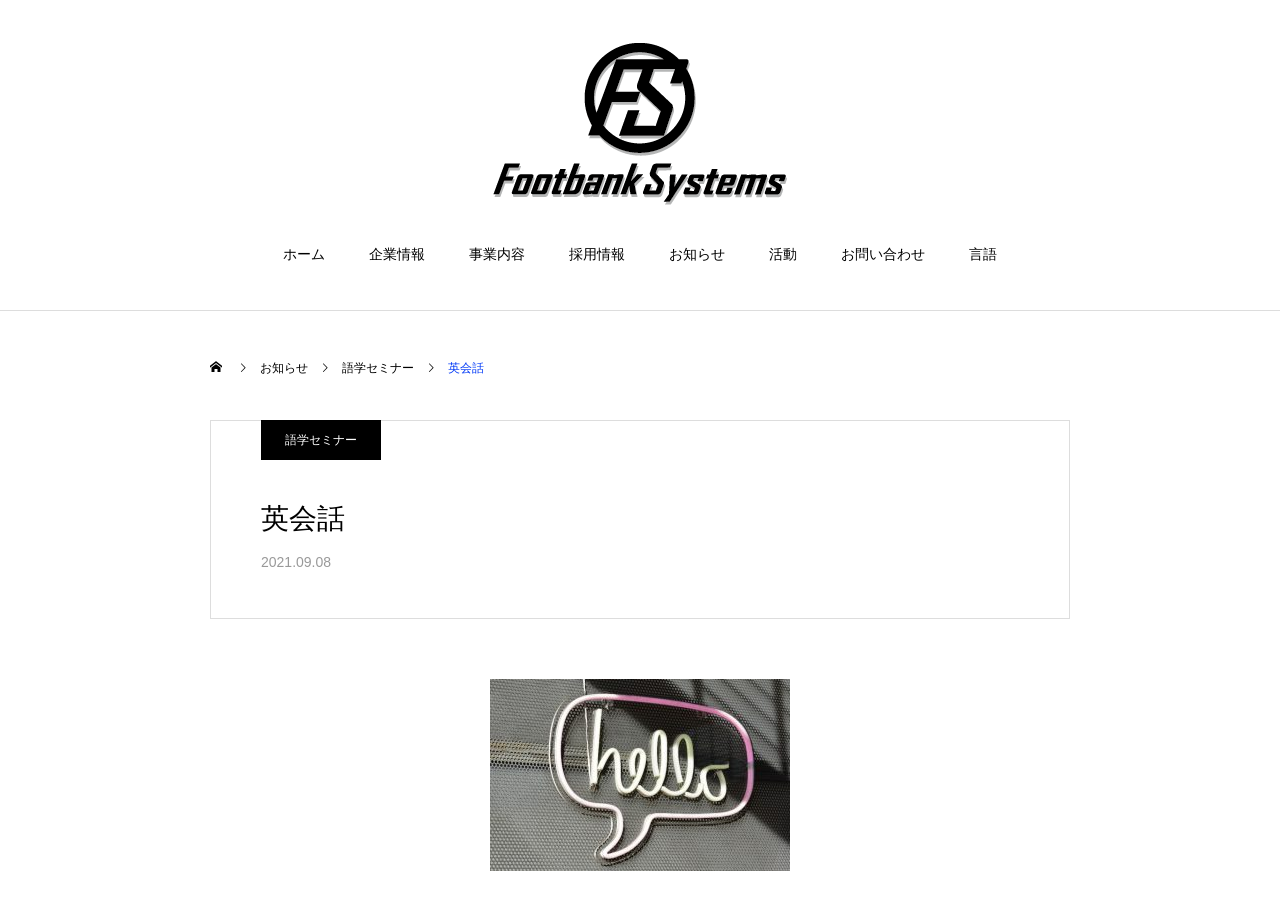Give a succinct answer to this question in a single word or phrase: 
What is the date of the latest news?

2021.09.08